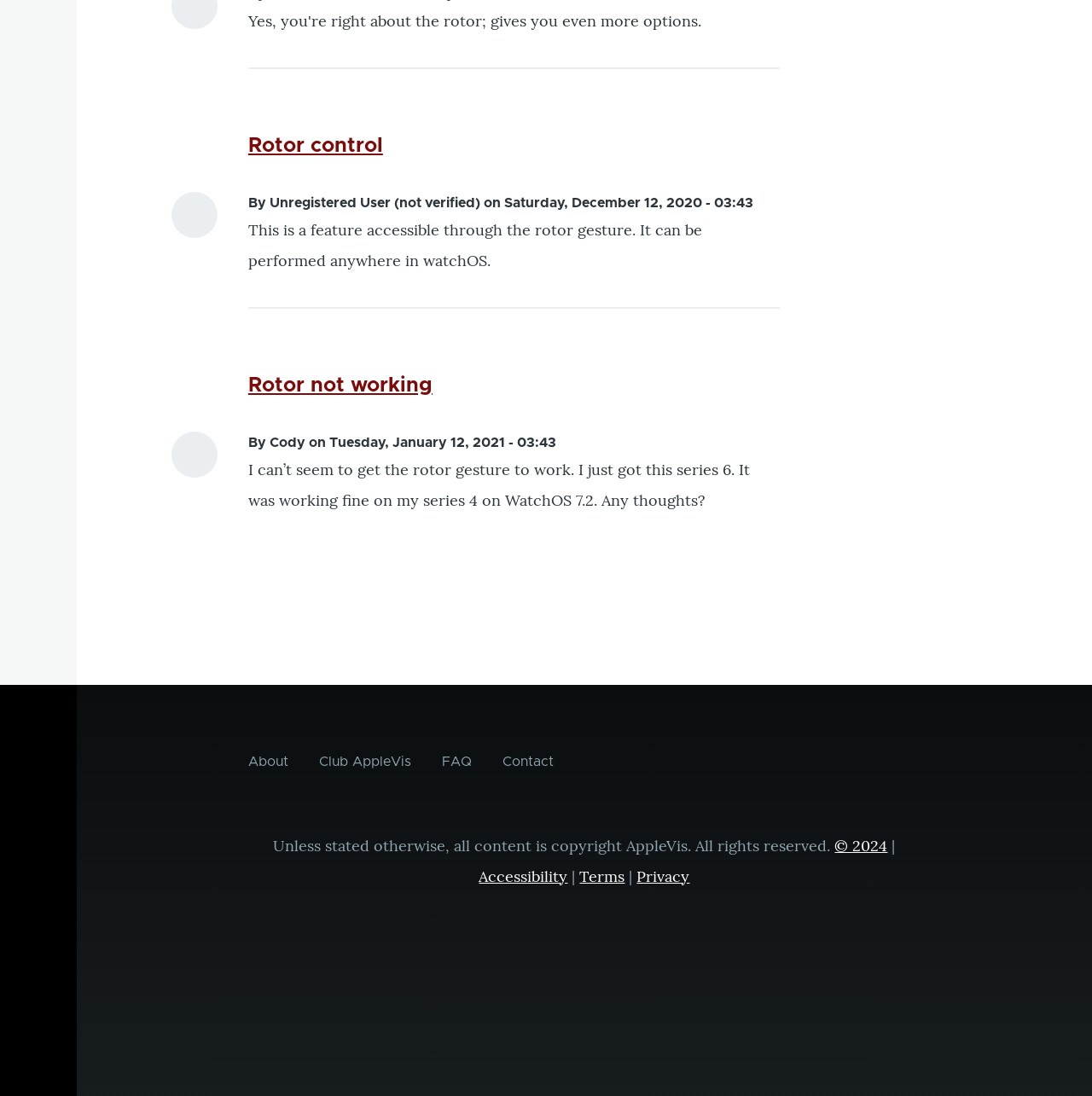Please find the bounding box coordinates of the section that needs to be clicked to achieve this instruction: "Contact the company".

None